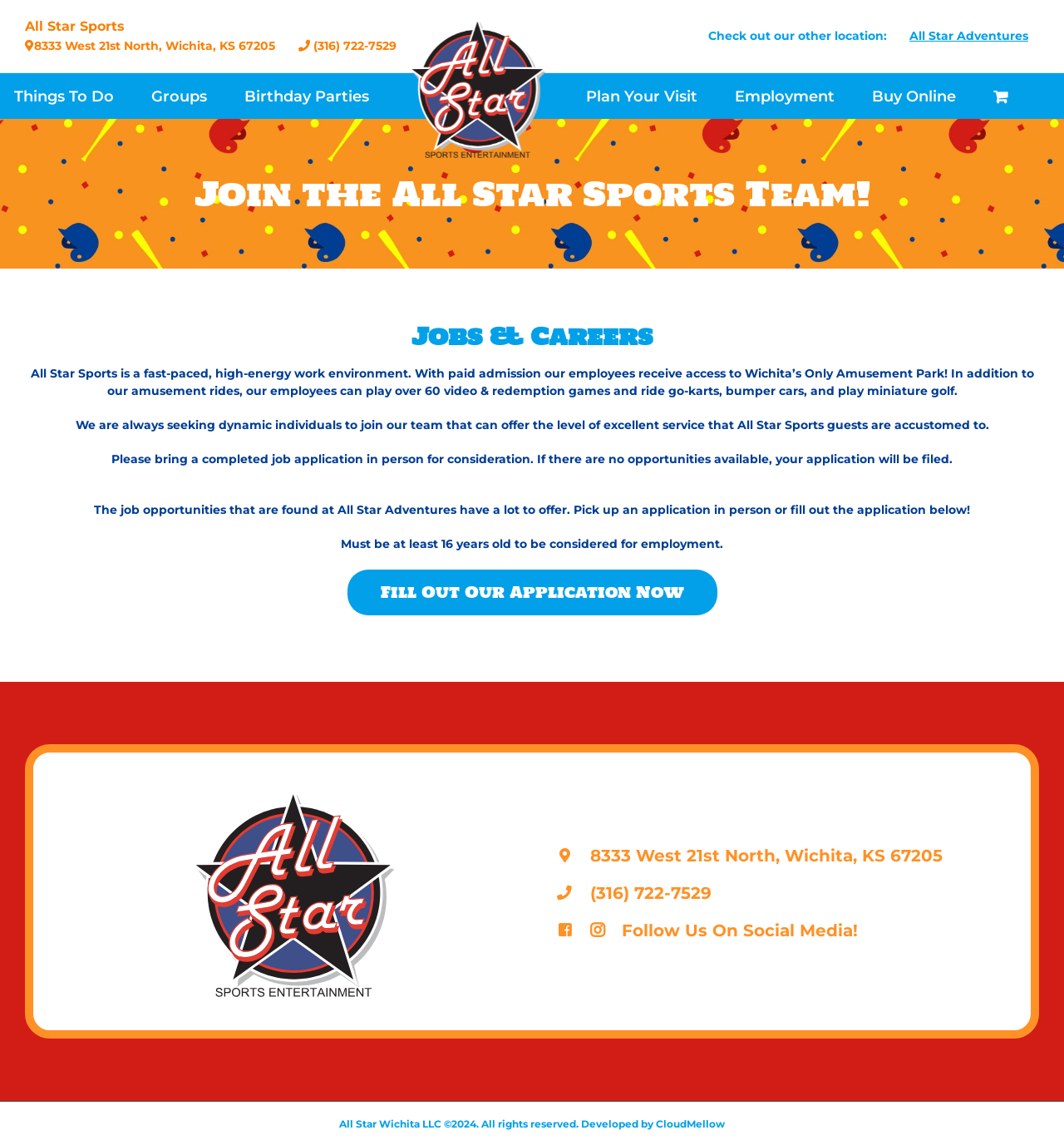Identify the bounding box coordinates of the element that should be clicked to fulfill this task: "Check out our other location:". The coordinates should be provided as four float numbers between 0 and 1, i.e., [left, top, right, bottom].

[0.655, 0.016, 0.844, 0.048]